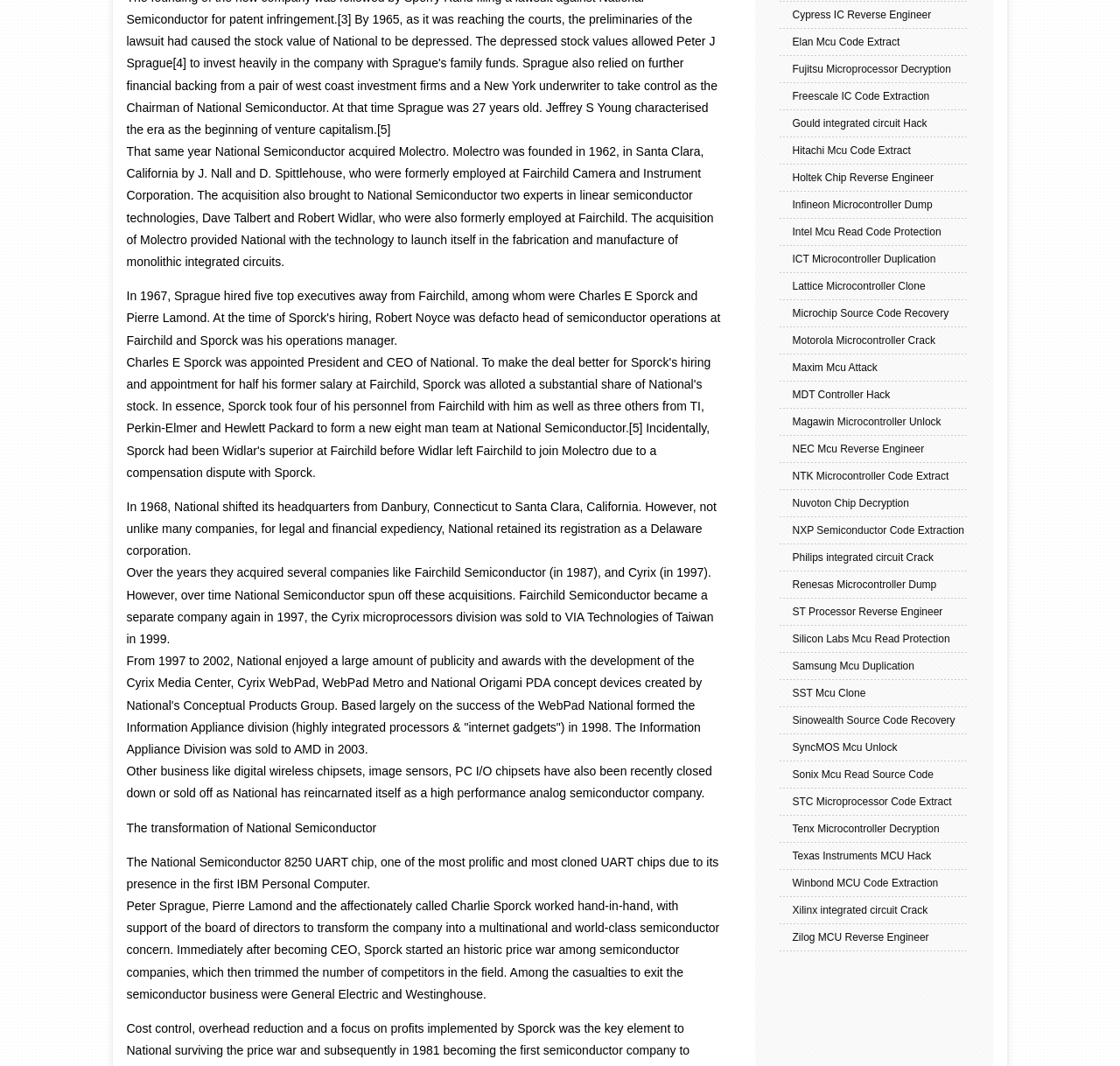Pinpoint the bounding box coordinates of the area that should be clicked to complete the following instruction: "click Fujitsu Microprocessor Decryption". The coordinates must be given as four float numbers between 0 and 1, i.e., [left, top, right, bottom].

[0.707, 0.059, 0.849, 0.071]